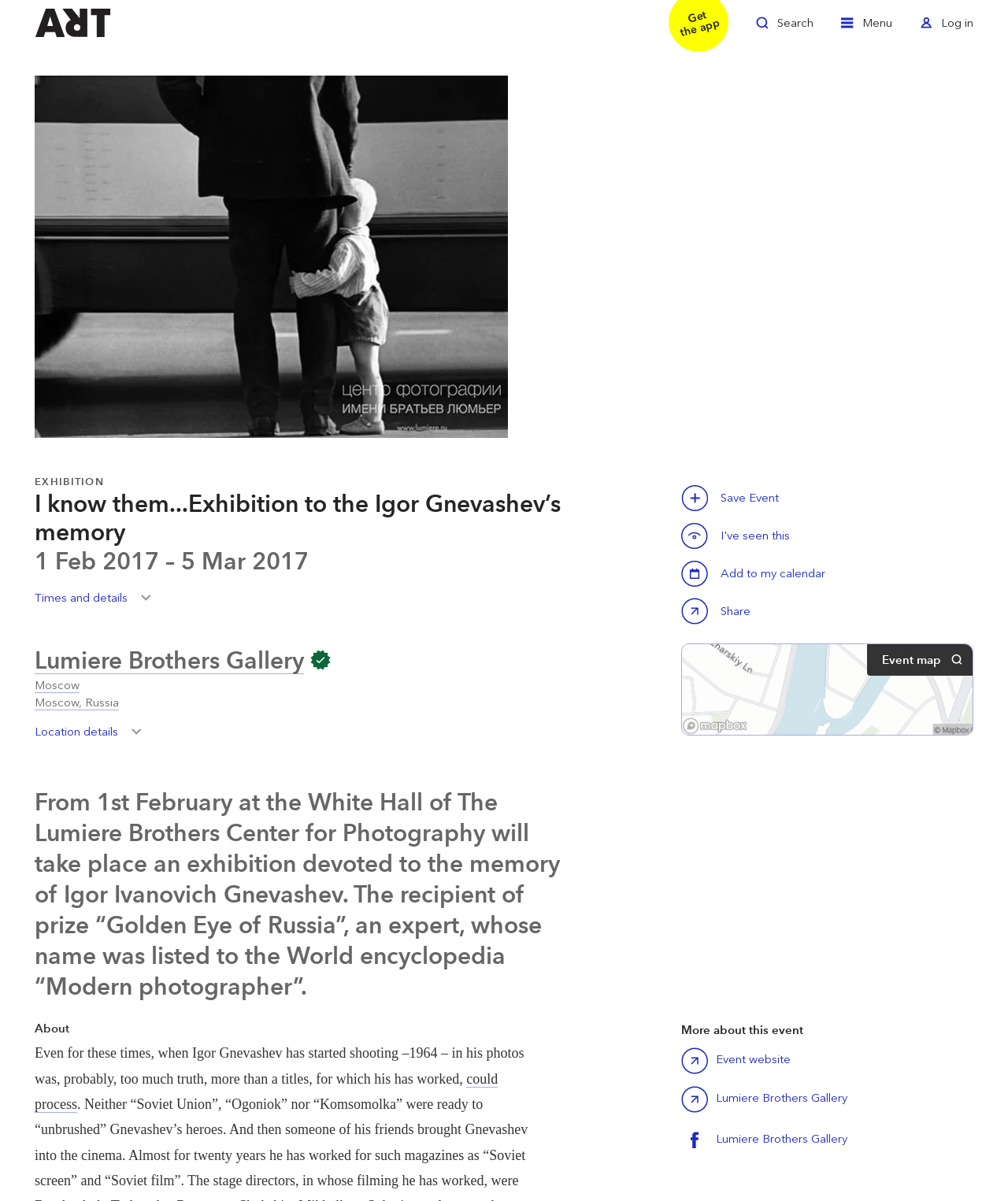Find and provide the bounding box coordinates for the UI element described here: "Toggle Menu". The coordinates should be given as four float numbers between 0 and 1: [left, top, right, bottom].

[0.834, 0.01, 0.885, 0.037]